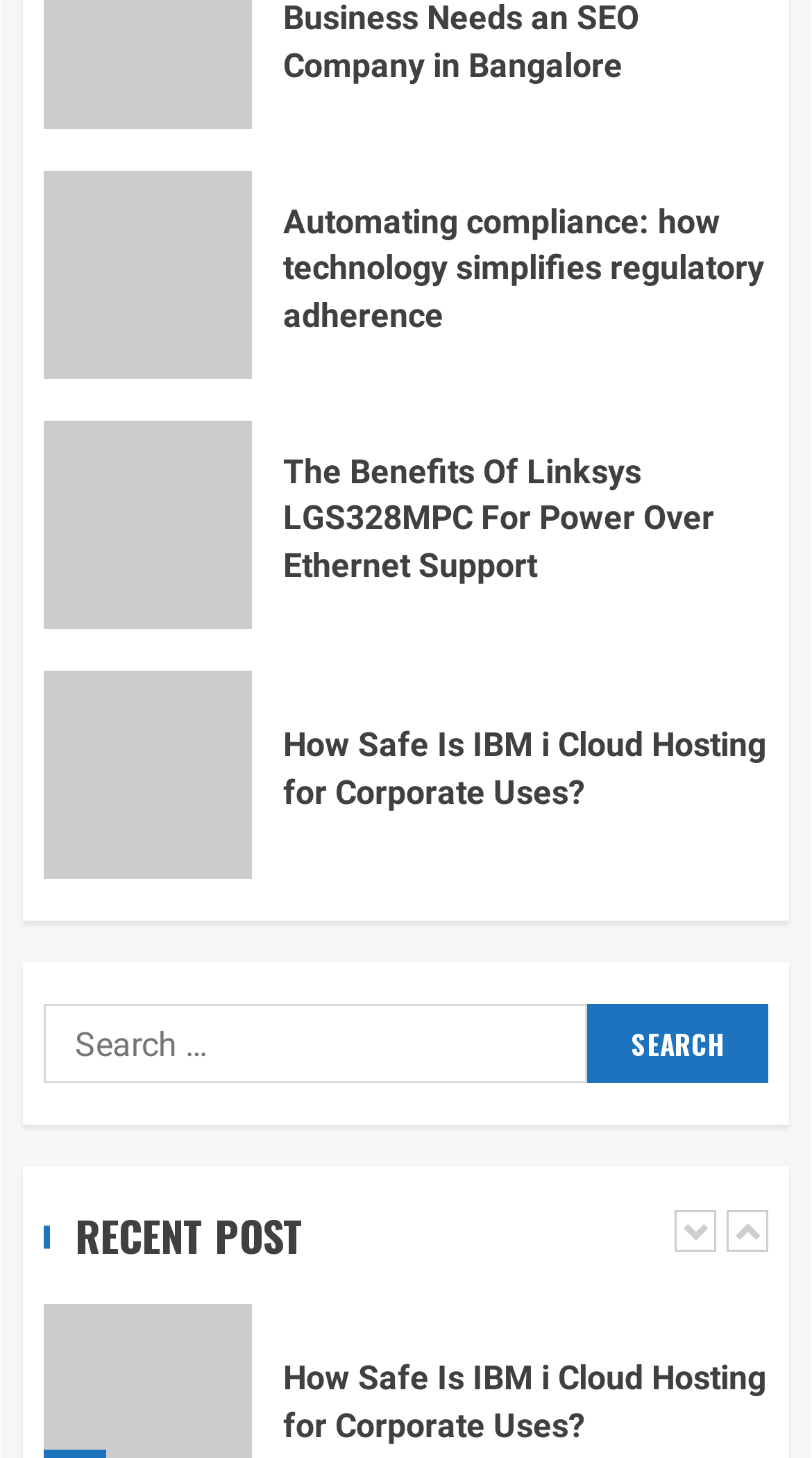Use a single word or phrase to answer the following:
How many recent posts are listed?

3